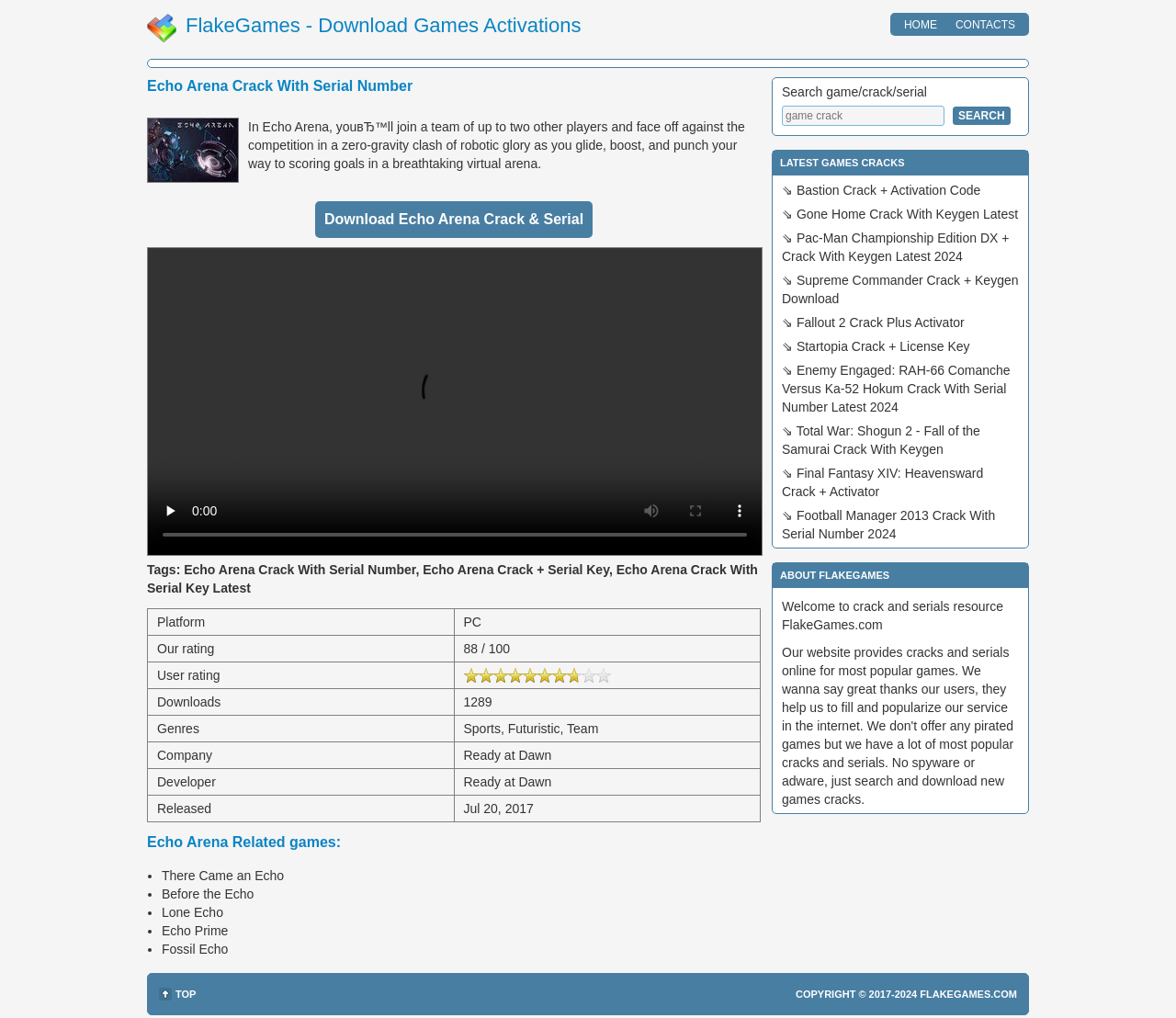Find the bounding box coordinates for the area you need to click to carry out the instruction: "Click the 'HOME' link". The coordinates should be four float numbers between 0 and 1, indicated as [left, top, right, bottom].

[0.761, 0.013, 0.805, 0.035]